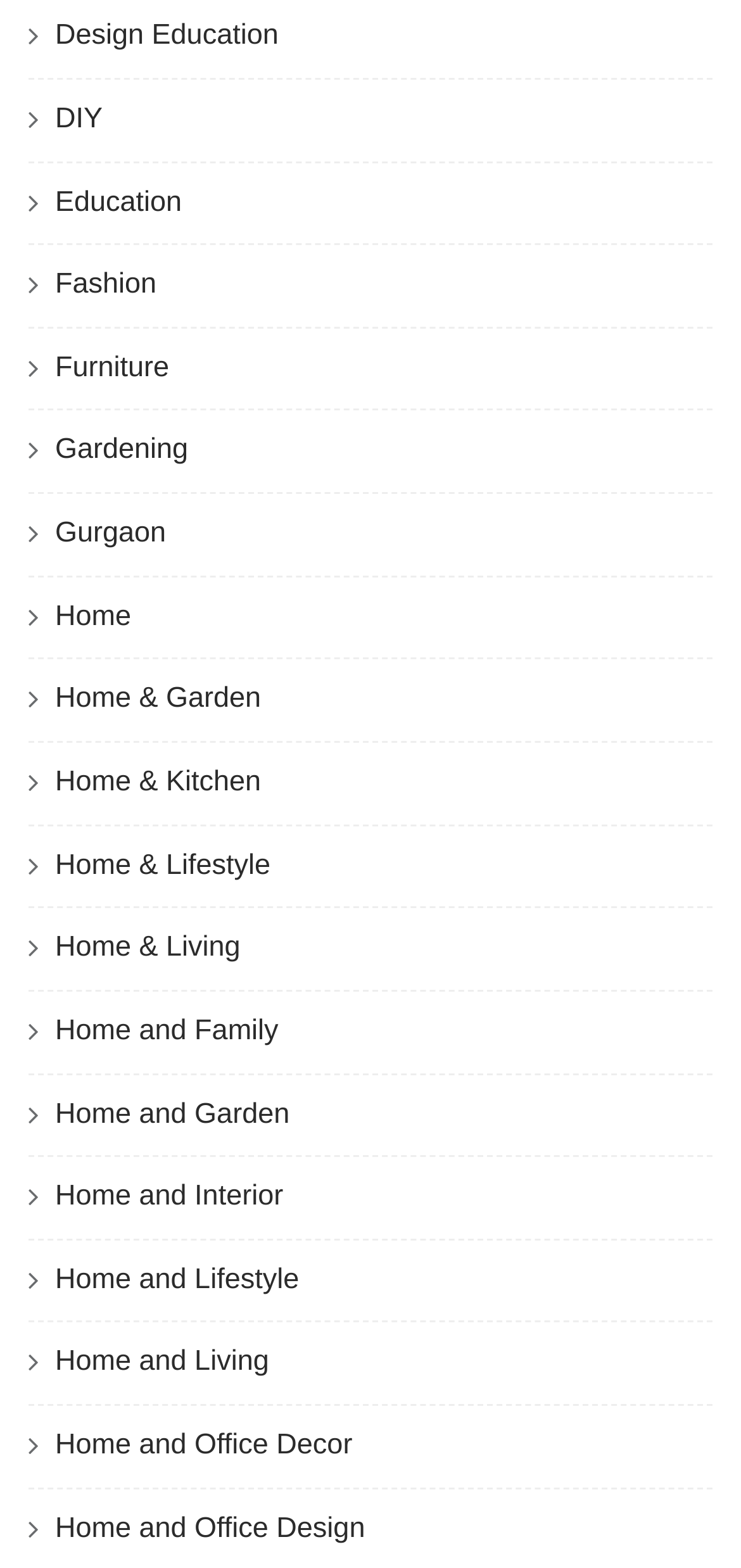Based on the image, please respond to the question with as much detail as possible:
How many links are related to Home and Living?

I counted the number of links that have 'Home' and 'Living' in their text, and I found 12 links that match this criteria. These links include Home, Home & Garden, Home & Kitchen, Home & Lifestyle, Home and Family, Home and Garden, Home and Interior, Home and Lifestyle, Home and Living, and Home and Office Decor.